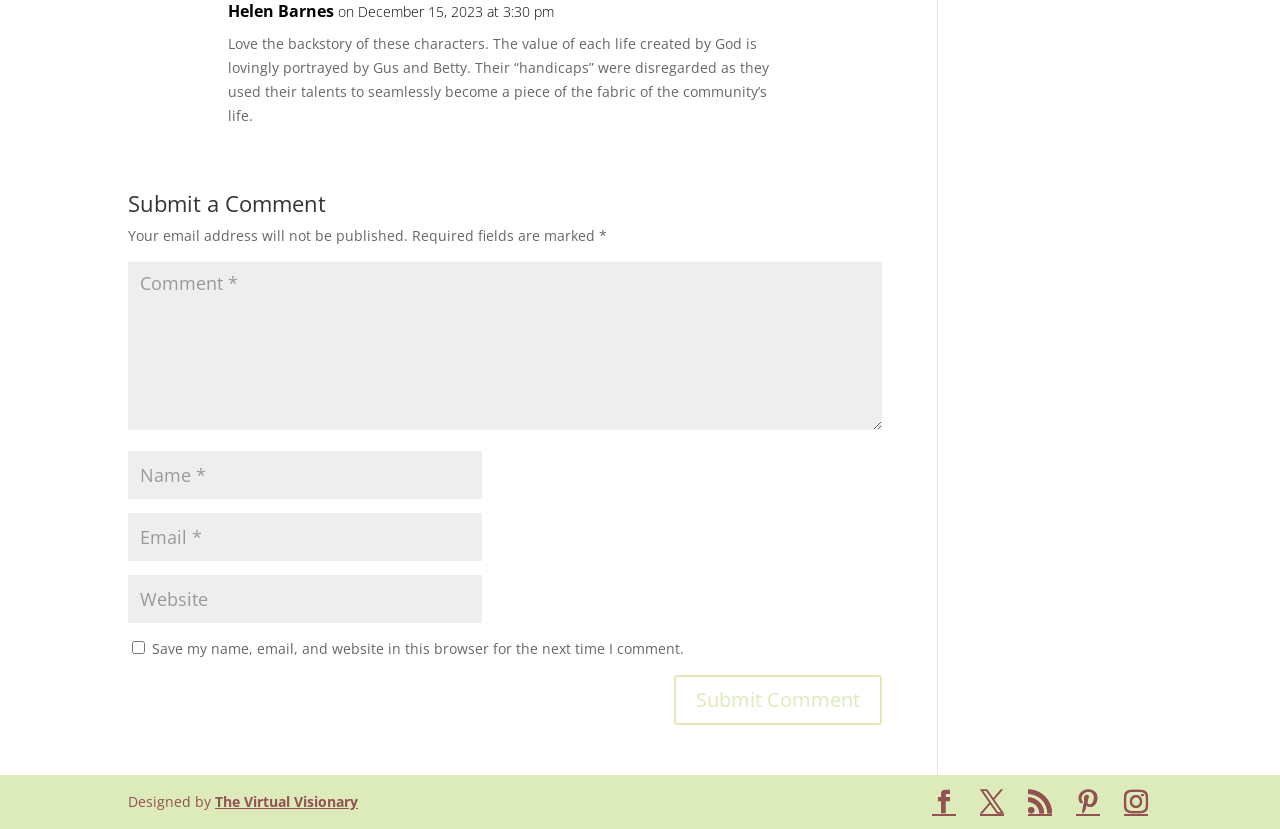How many social media links are at the bottom?
Provide a detailed and extensive answer to the question.

There are four social media links at the bottom of the page: an unknown icon, Pinterest, Instagram, and an unknown icon. These links are children of the contentinfo element.